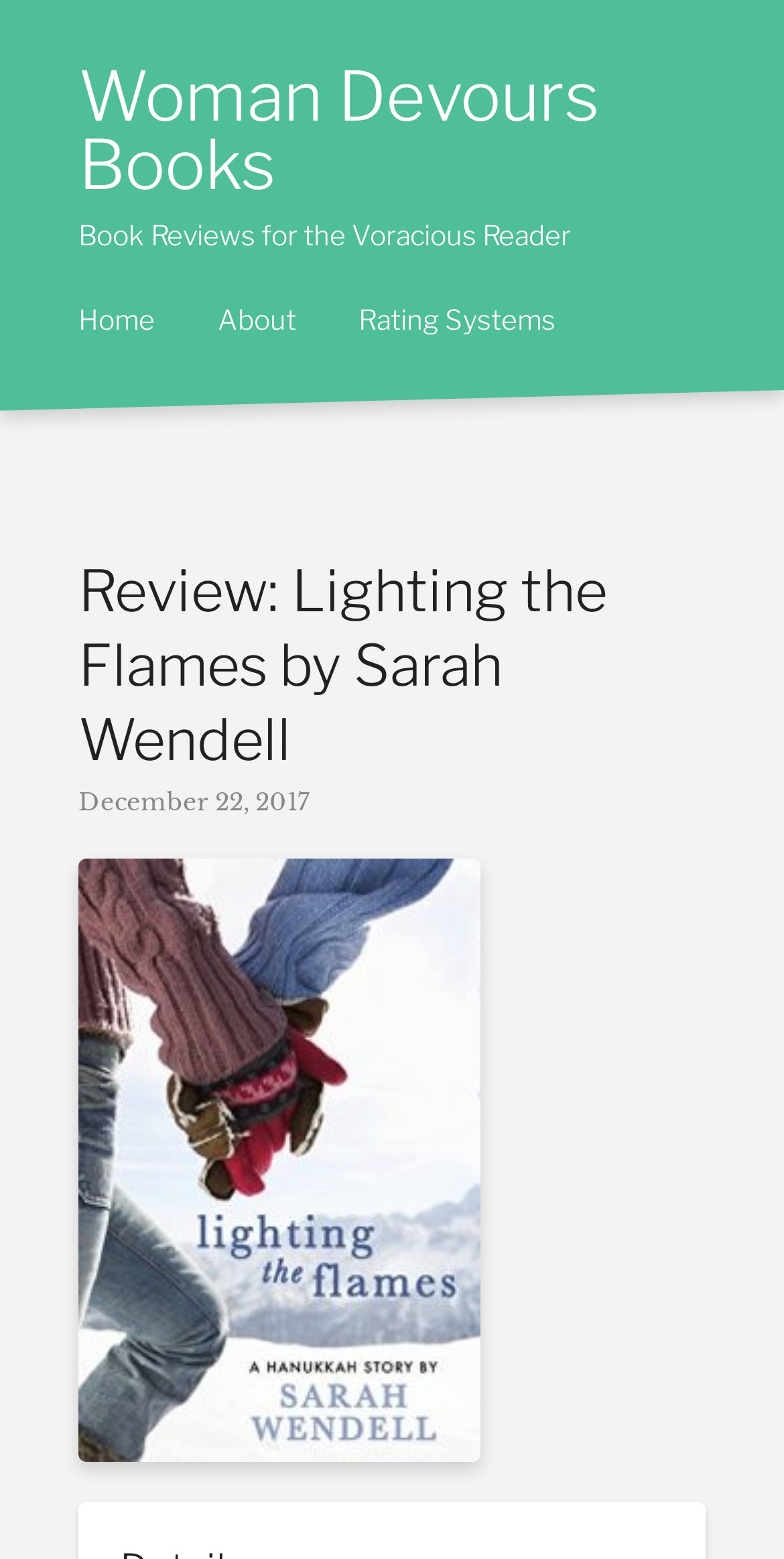Give a detailed account of the webpage's layout and content.

The webpage is a book review blog, specifically focused on romance and fantasy novels. At the top of the page, there is a prominent heading that reads "Woman Devours Books", which is also a link to the blog's homepage. Below this heading, there are three links: "Home", "About", and "Rating Systems", which are positioned horizontally and take up about a quarter of the page's width.

Further down the page, there is a review of a book titled "Lighting the Flames" by Sarah Wendell. The review's title is a heading that spans almost the entire width of the page. Below the review title, there is a date, "December 22, 2017", which is positioned near the top-left corner of the review section.

The overall layout of the page is simple and easy to navigate, with clear headings and concise text. The blog's title and links are prominently displayed at the top, making it easy for users to find what they're looking for.